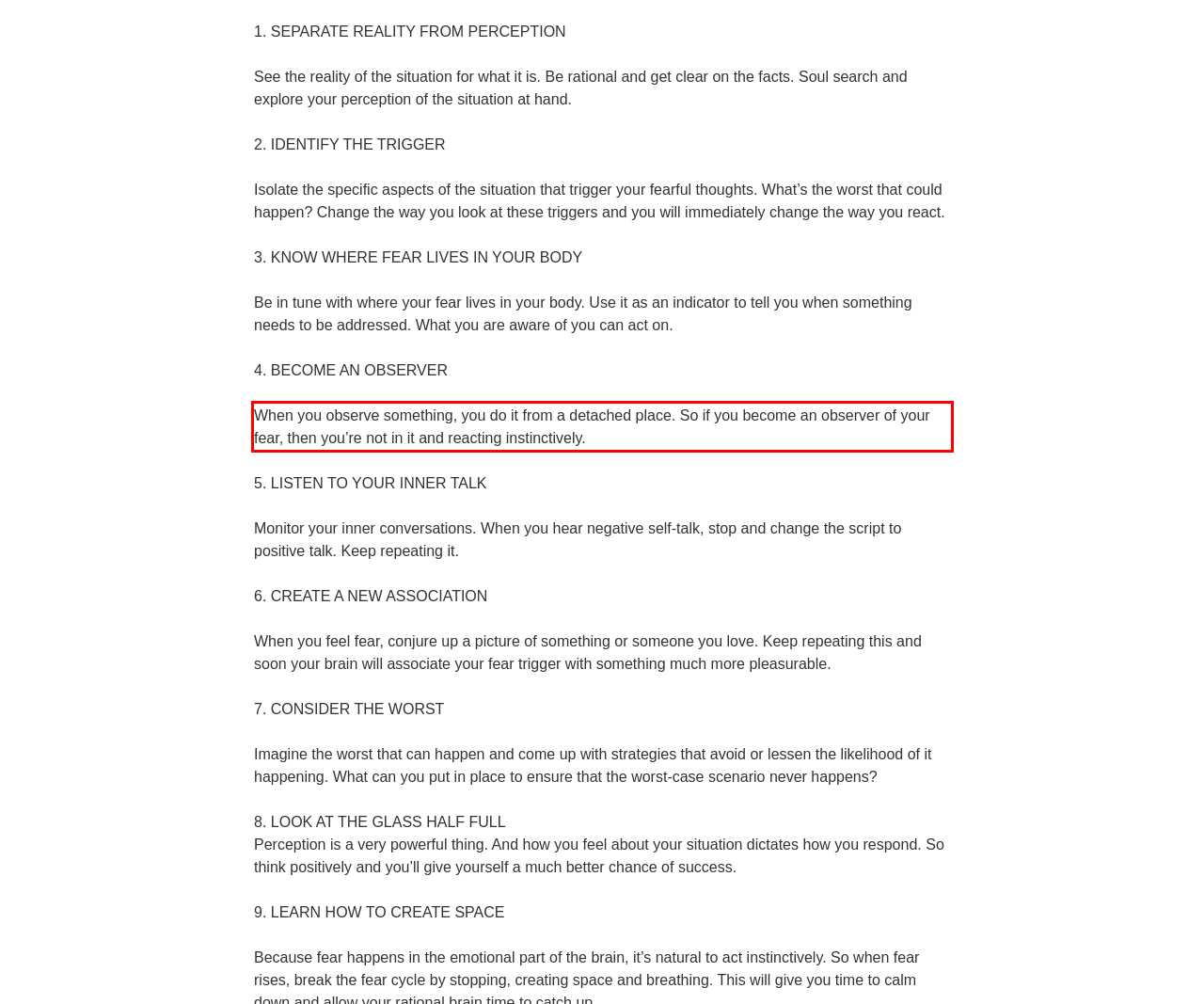Given a screenshot of a webpage, locate the red bounding box and extract the text it encloses.

When you observe something, you do it from a detached place. So if you become an observer of your fear, then you’re not in it and reacting instinctively.